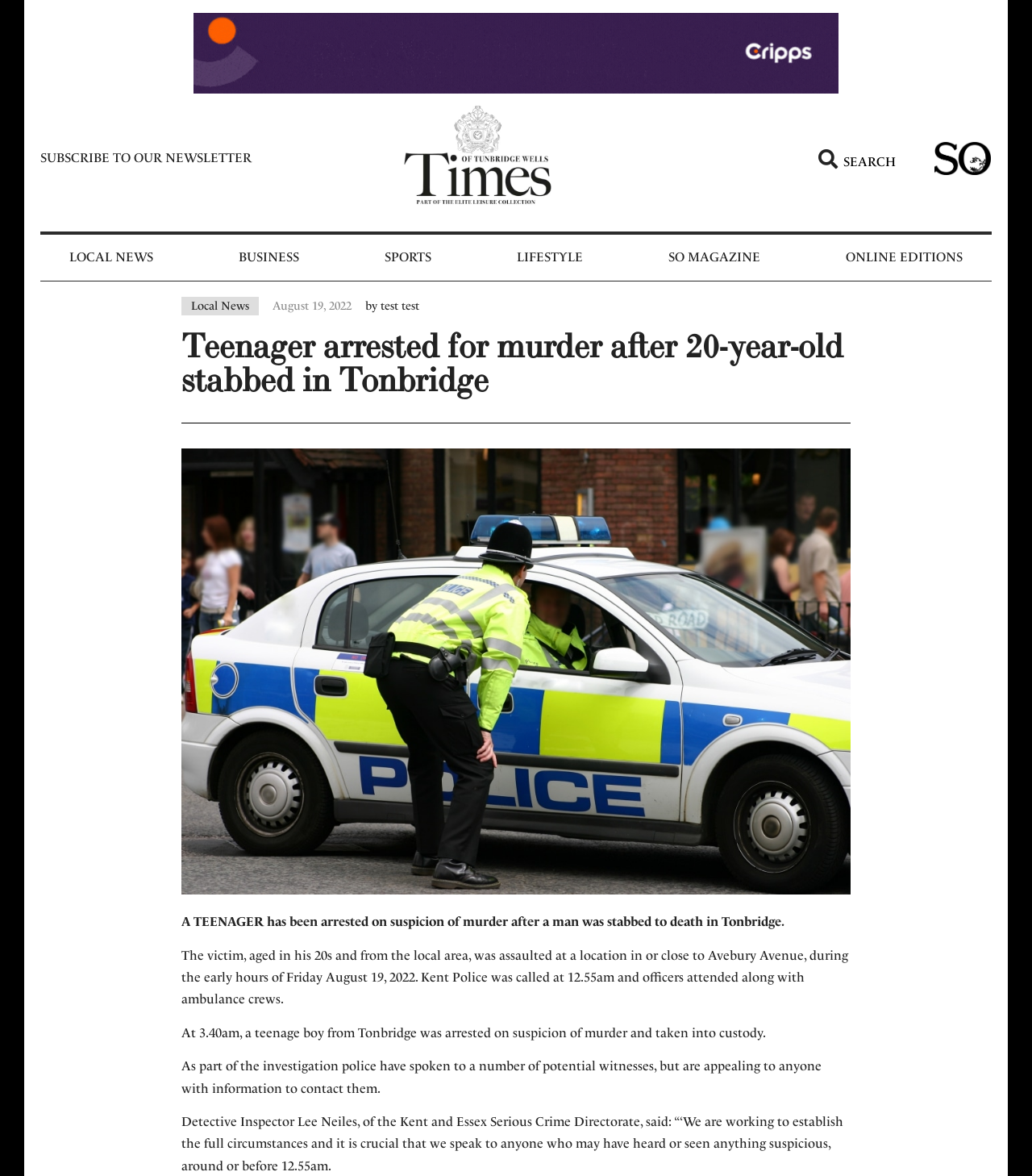What is the name of the avenue where the incident occurred?
From the image, respond with a single word or phrase.

Avebury Avenue